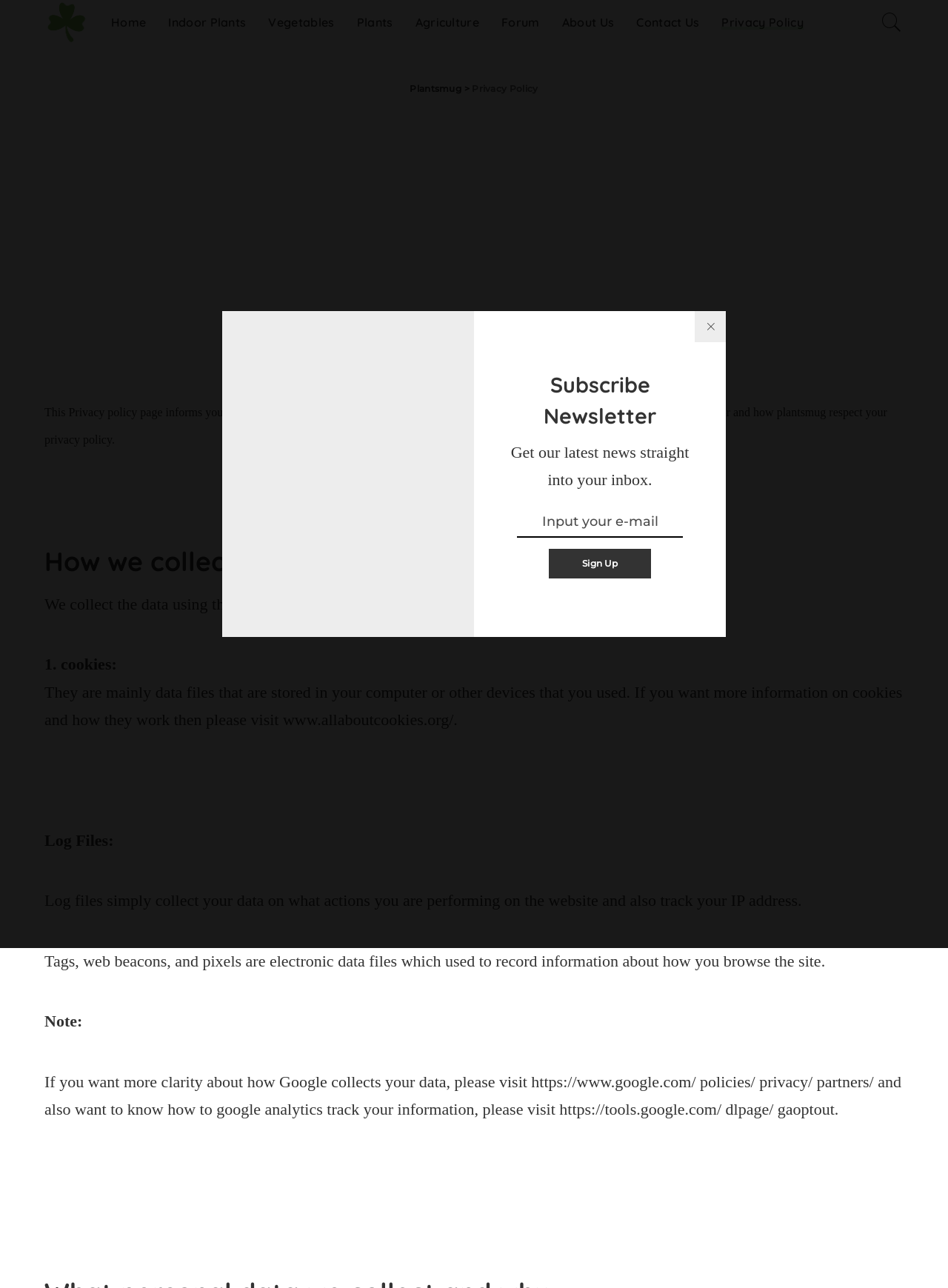Describe the entire webpage, focusing on both content and design.

This webpage is about the Privacy Policy of Plantsmug. At the top left corner, there is a logo of Plantsmug, which is also a link to the homepage. Next to the logo, there is a main menu with links to various sections of the website, including Home, Indoor Plants, Vegetables, Plants, Agriculture, Forum, About Us, Contact Us, and Privacy Policy.

Below the main menu, there is a search bar at the top right corner. On the left side of the page, there is a section with a heading "Subscribe Newsletter" where users can input their email address and sign up for the newsletter. There is also a button with a icon.

The main content of the page is divided into sections. The first section has a heading "Privacy Policy" and a brief description of the policy. The second section has a heading "How we collect Personal data:" and explains the methods used to collect data, including cookies, log files, and tags. The text provides detailed information about each method and also includes links to external websites for further information.

There is an iframe on the page that displays an advertisement. The page also has a header section with links to the homepage and a breadcrumb trail indicating that the current page is the Privacy Policy page.